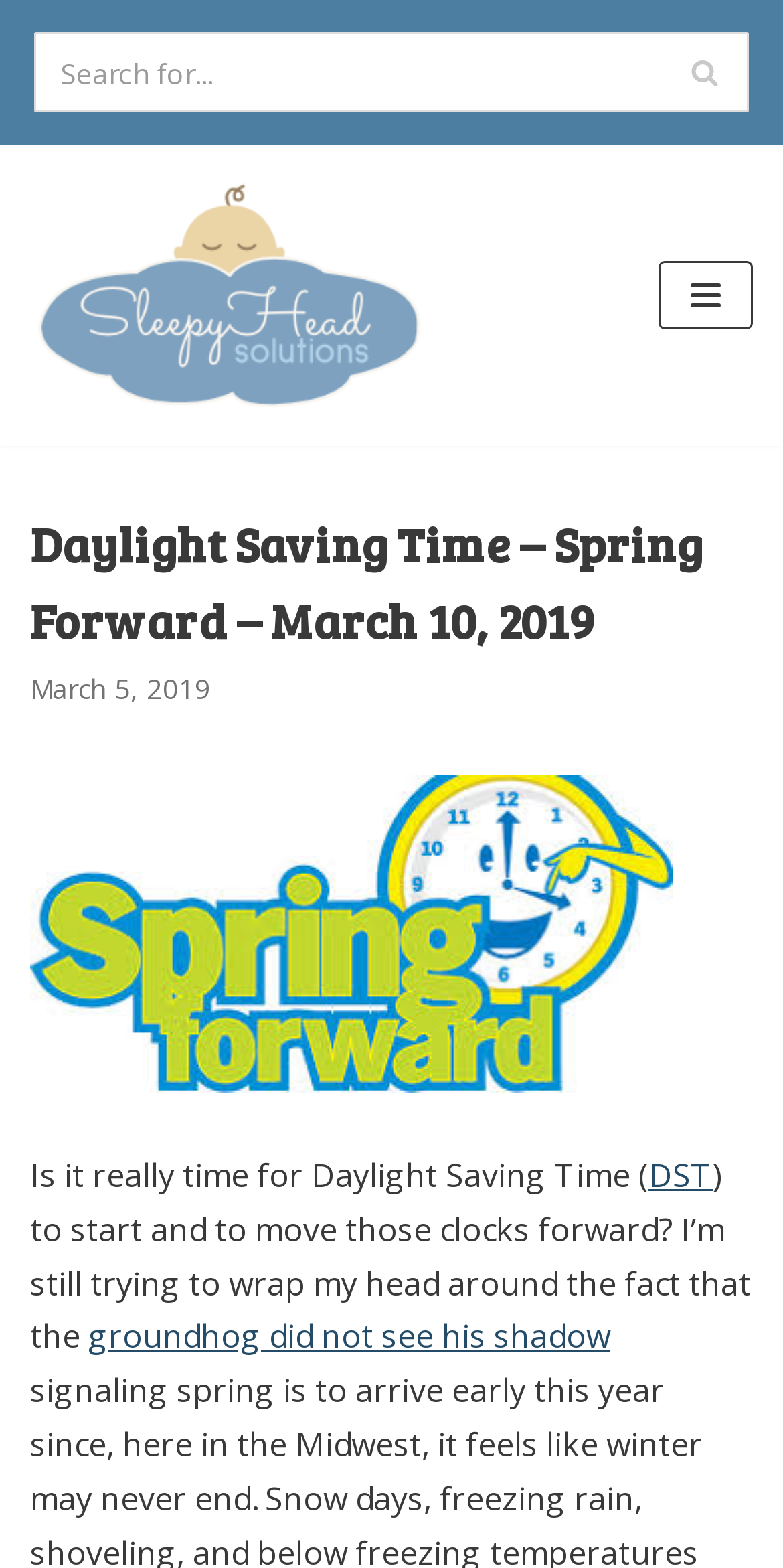Can you locate the main headline on this webpage and provide its text content?

Daylight Saving Time – Spring Forward – March 10, 2019